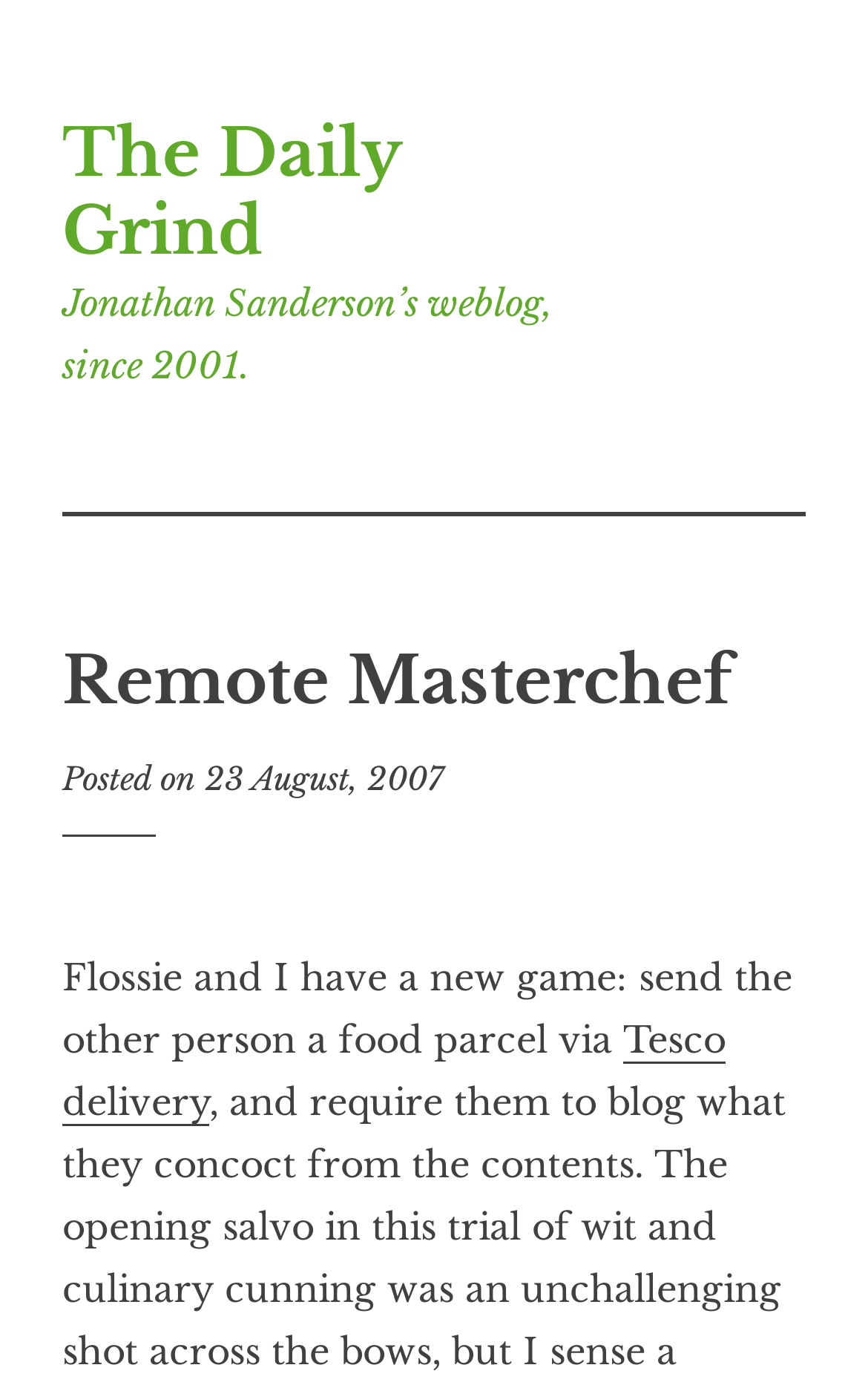Give the bounding box coordinates for the element described as: "The Daily Grind".

[0.072, 0.082, 0.462, 0.196]